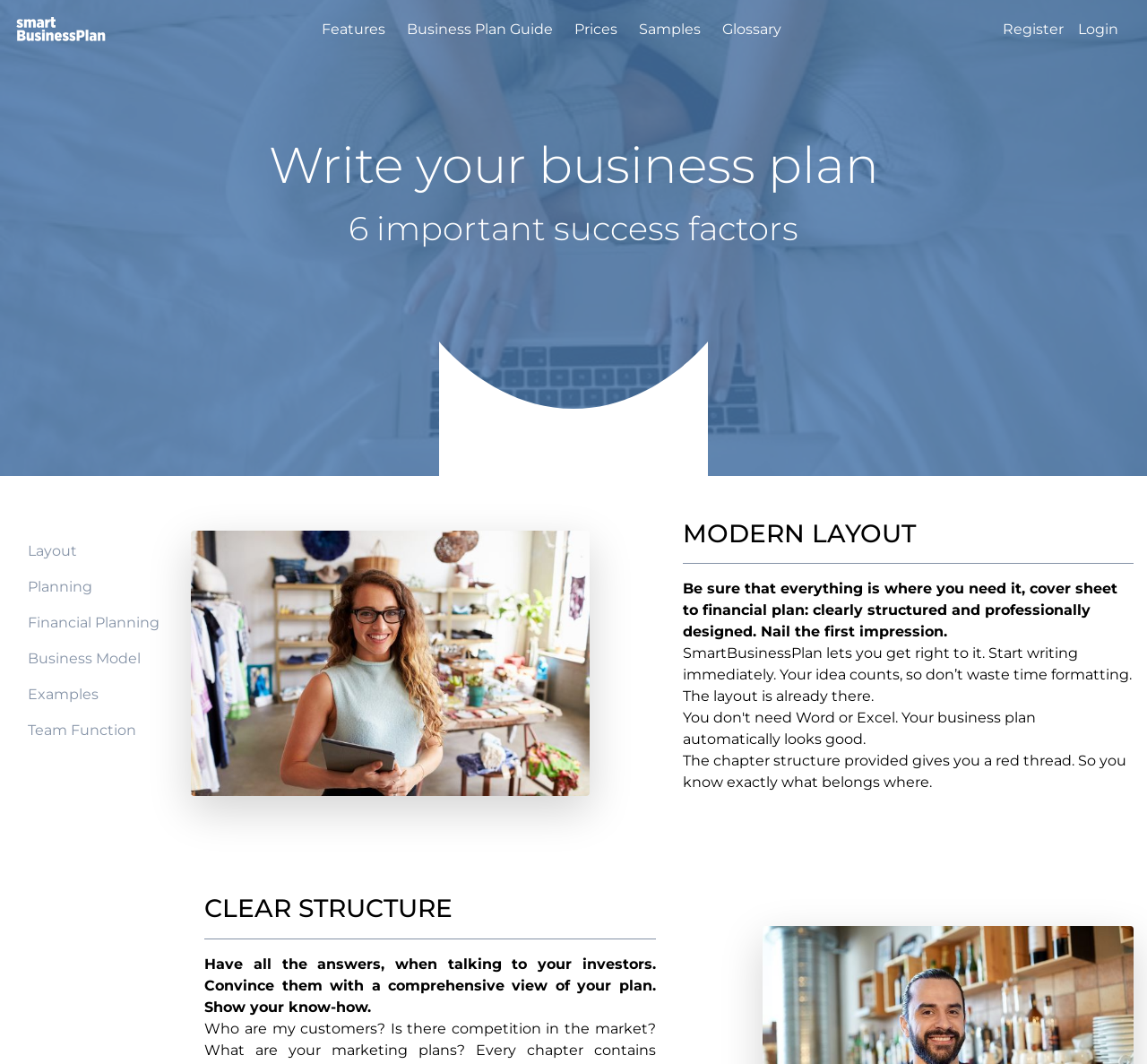Determine the bounding box for the UI element as described: "Business Plan Guide". The coordinates should be represented as four float numbers between 0 and 1, formatted as [left, top, right, bottom].

[0.348, 0.008, 0.488, 0.048]